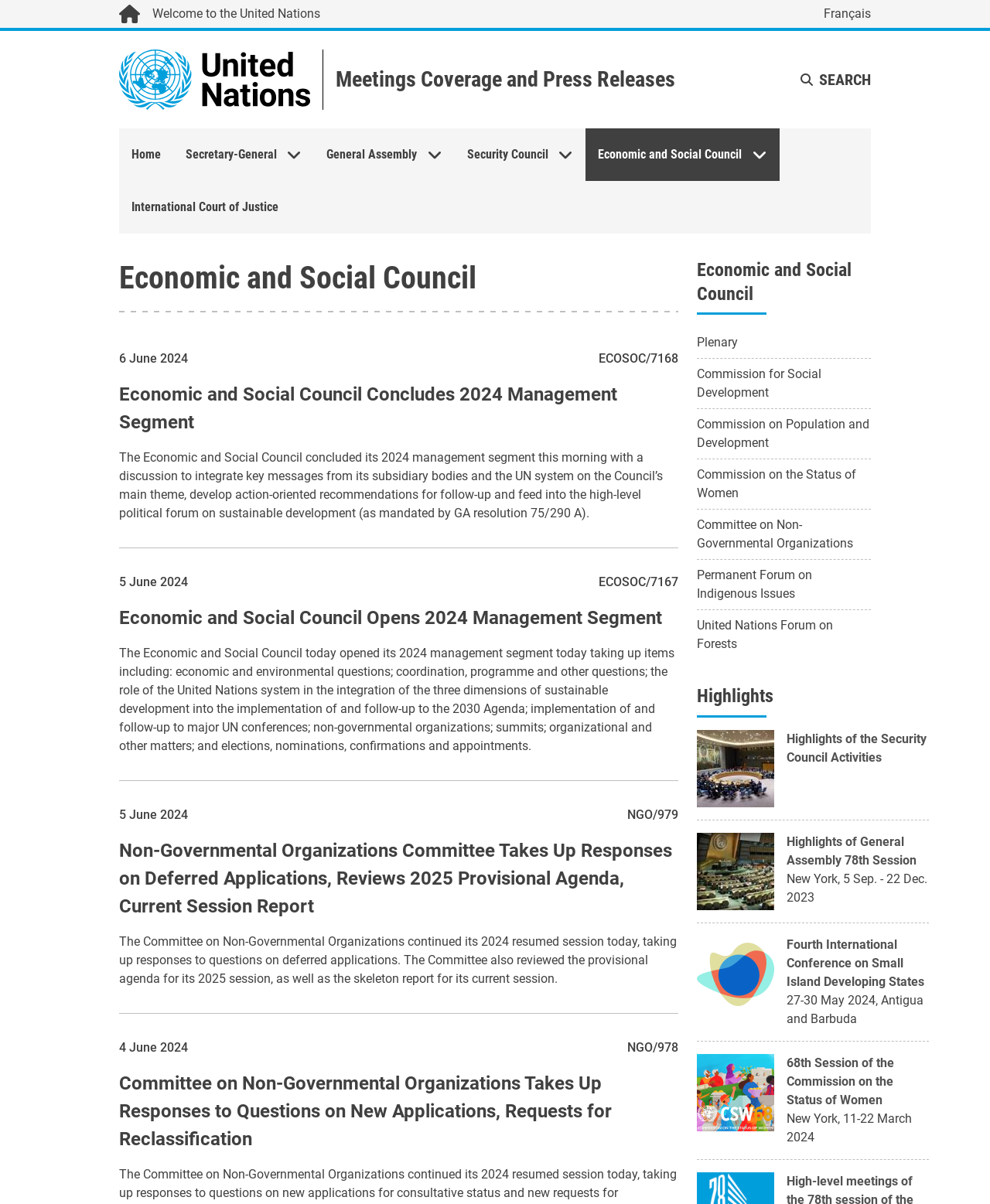Determine the bounding box coordinates of the region that needs to be clicked to achieve the task: "Click the SEARCH button".

[0.809, 0.058, 0.88, 0.075]